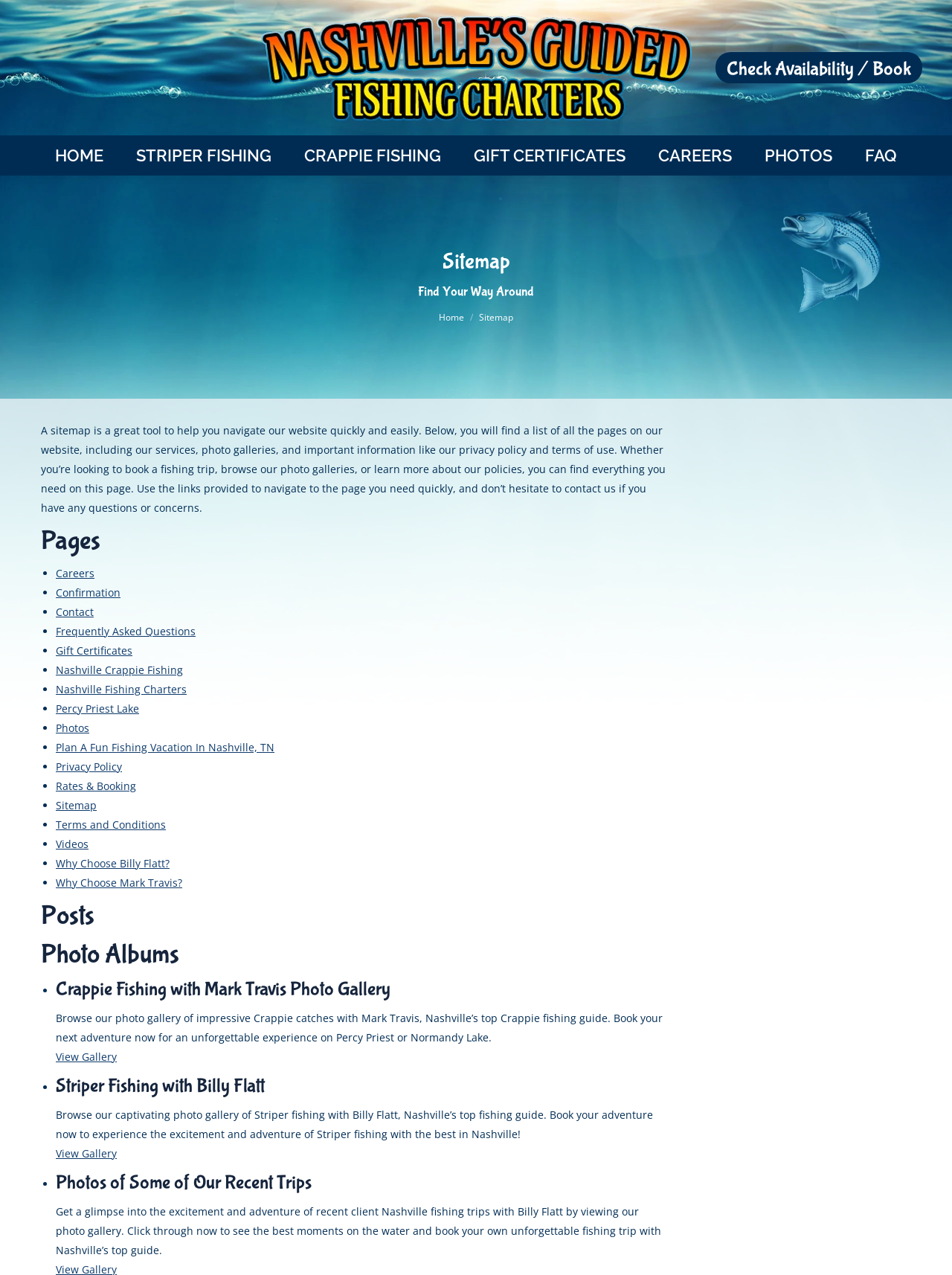Answer with a single word or phrase: 
What type of fishing is Mark Travis specialized in?

Crappie fishing